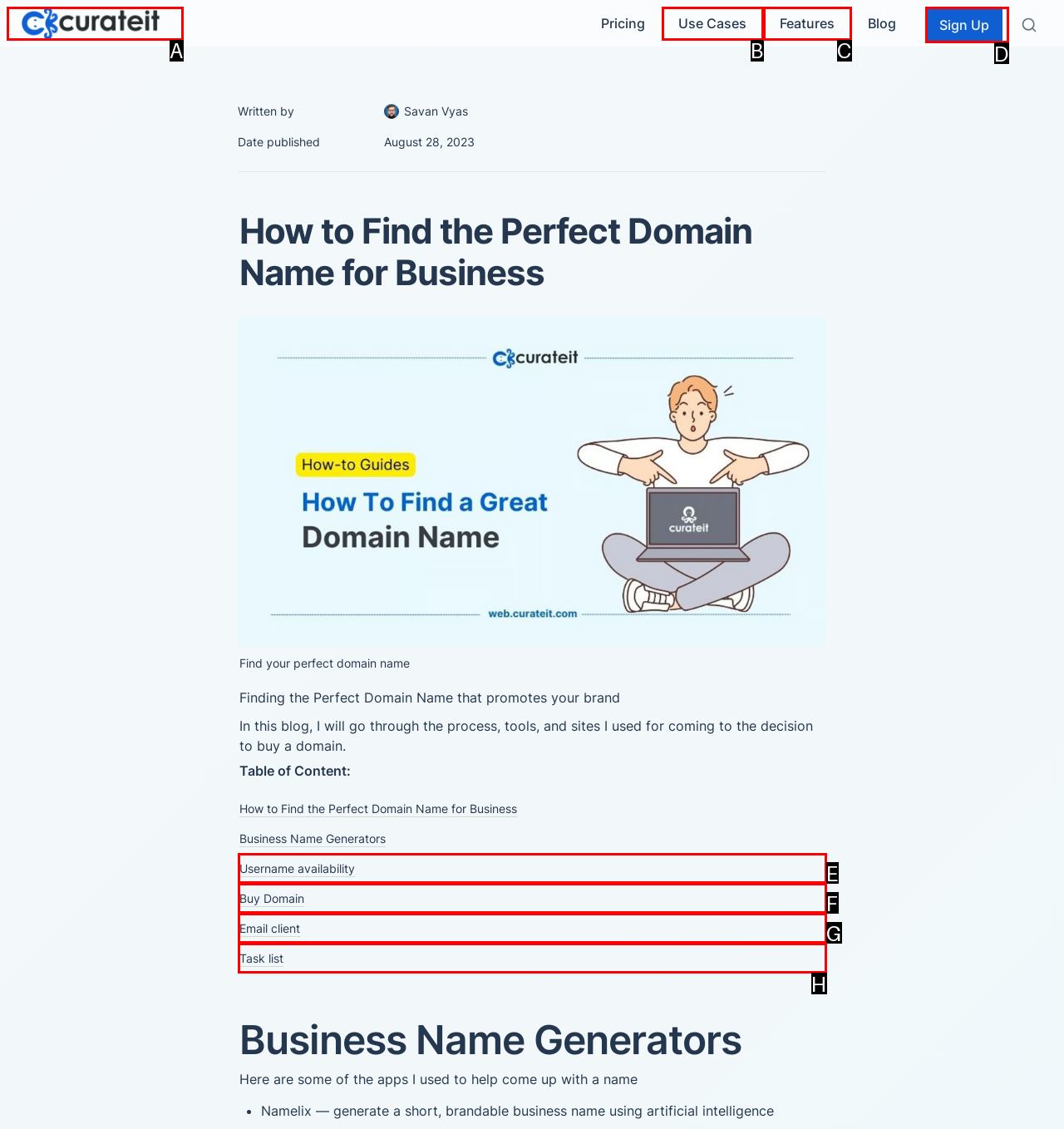Select the letter of the UI element you need to click to complete this task: Sign up.

D